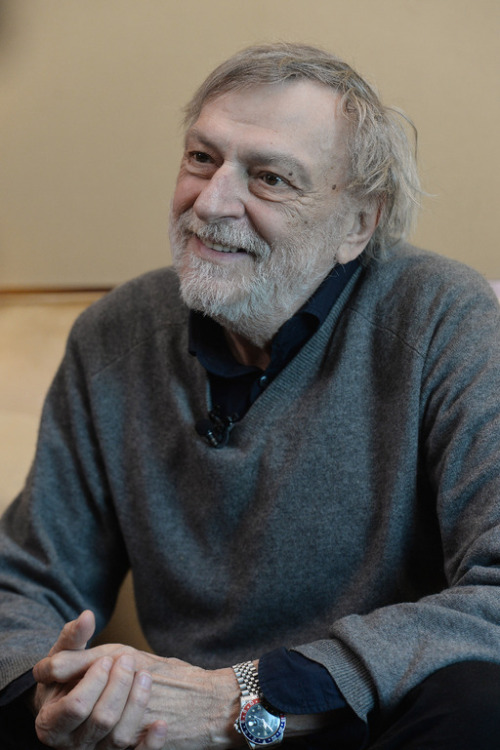Generate an elaborate caption that covers all aspects of the image.

The image features an older gentleman with a warm smile, seated comfortably in what appears to be a relaxed indoor setting. He has gray, somewhat disheveled hair and a well-groomed beard, reflecting his age and experience. He wears a gray sweater over a dark shirt, suggesting a casual yet thoughtful demeanor. His hands are clasped in front of him, conveying a sense of openness and engagement. The backdrop is soft and neutral, further emphasizing the subject's approachable nature. This image seems to capture a moment of candid reflection or conversation, resonating with themes of connection and understanding, potentially in the context of discussing important social issues like the refugees mentioned in the surrounding text.